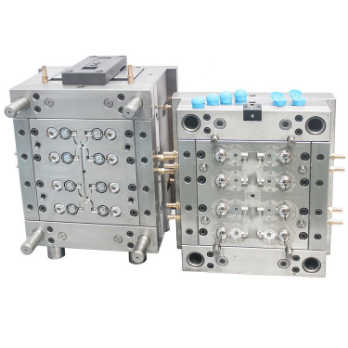Describe the image thoroughly.

The image showcases a high-precision plastic cap injection mold, highlighting its intricate design and engineering. This dual-mold system is specifically tailored for producing flip top caps, commonly used in various consumer products like shampoo and beverage bottles. The molds are constructed from durable metal, ensuring longevity and consistent performance in high-volume production. 

Featuring multiple cavities, the mold can produce several caps simultaneously, enhancing manufacturing efficiency. Key components such as injection nozzles and cooling channels are visible, indicating the advanced technology employed to ensure optimal cycle times and product quality. This equipment illustrates the expertise and capabilities of Shuanghao Mould, a professional manufacturer specializing in cap and closure molds in China. The company's experience and commitment to quality are evident in the detailed craftsmanship of this mold.